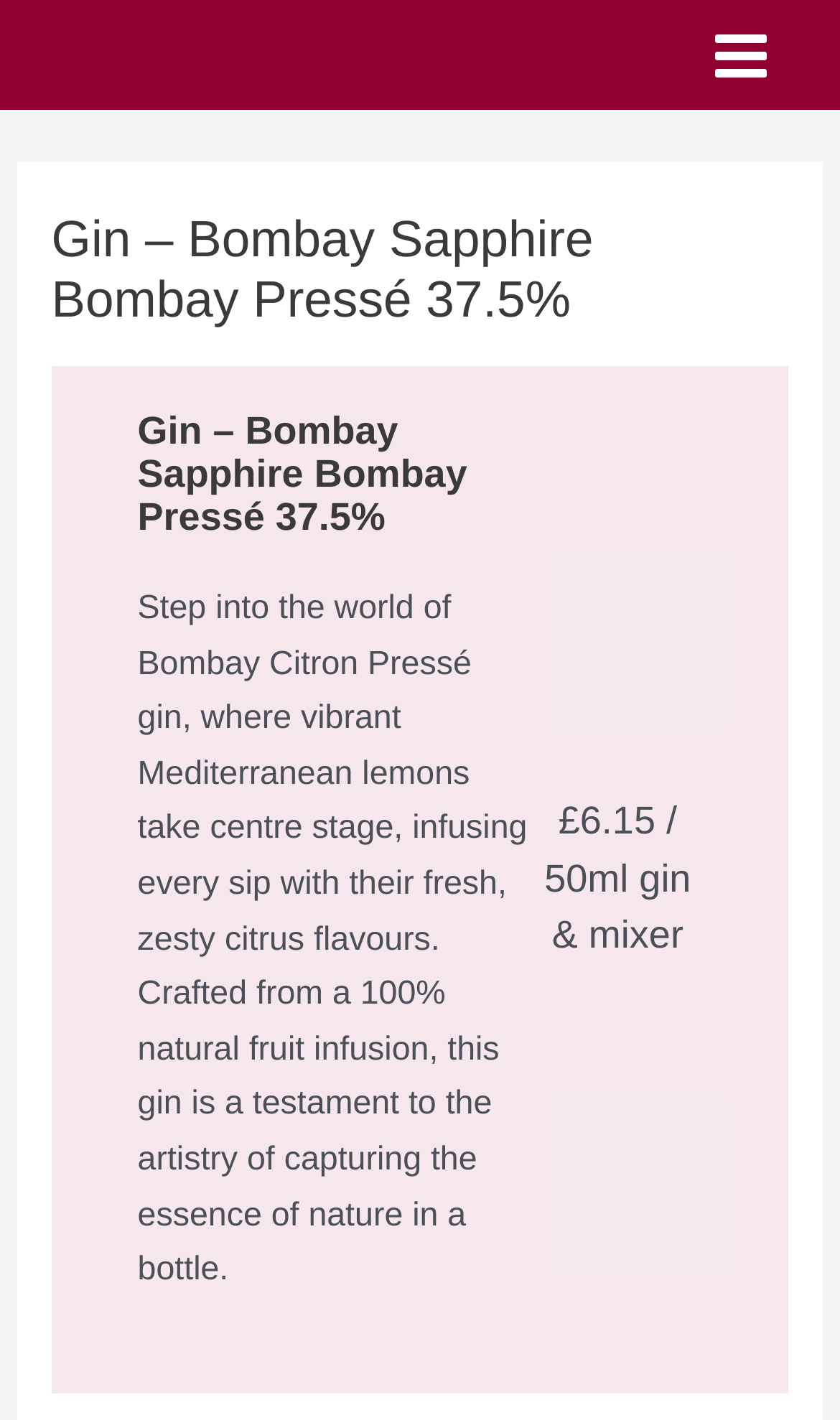Please find the bounding box coordinates (top-left x, top-left y, bottom-right x, bottom-right y) in the screenshot for the UI element described as follows: Main Menu

[0.817, 0.0, 0.949, 0.078]